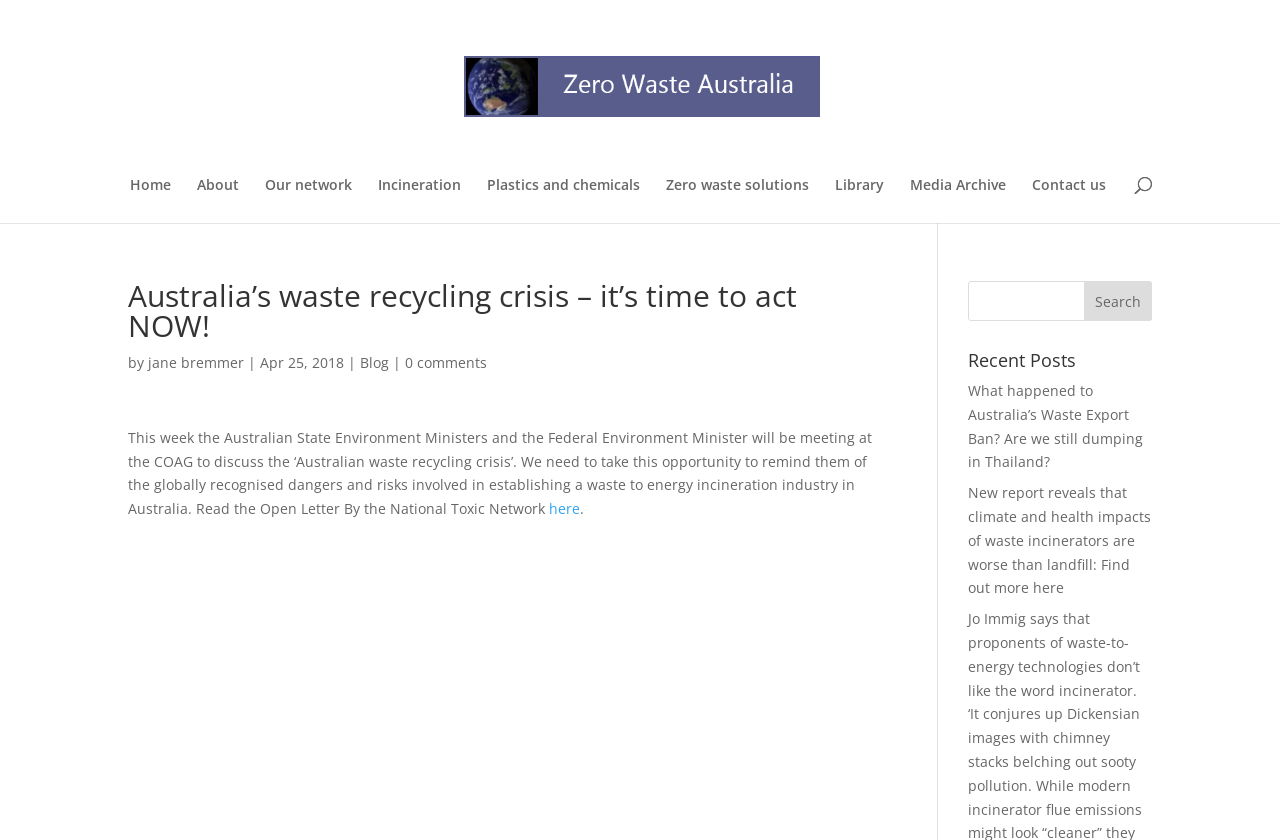Please determine the bounding box coordinates of the element to click on in order to accomplish the following task: "Click on the Contact us link". Ensure the coordinates are four float numbers ranging from 0 to 1, i.e., [left, top, right, bottom].

[0.806, 0.212, 0.864, 0.265]